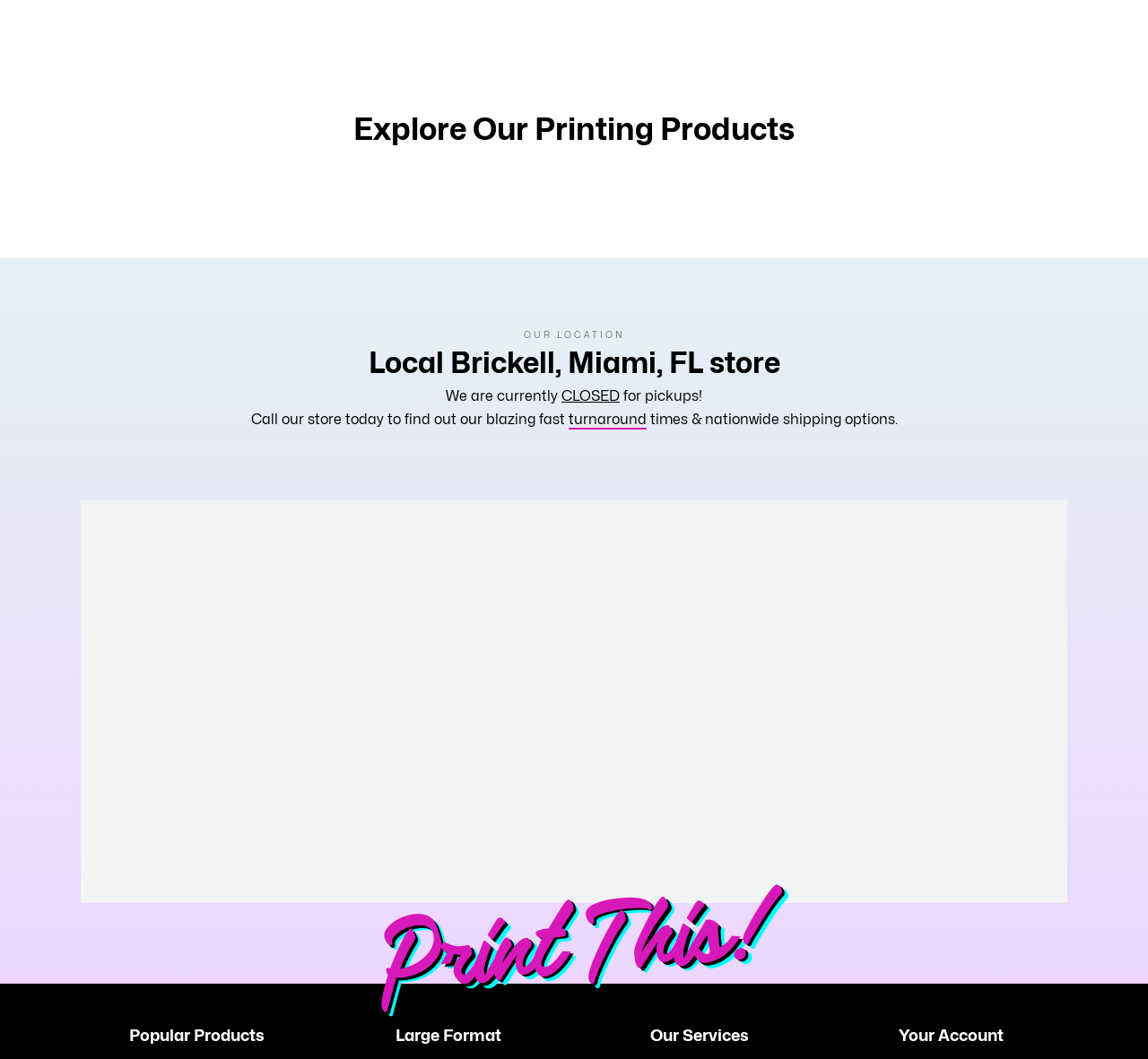Respond to the question below with a single word or phrase: What is the current status of the store?

CLOSED